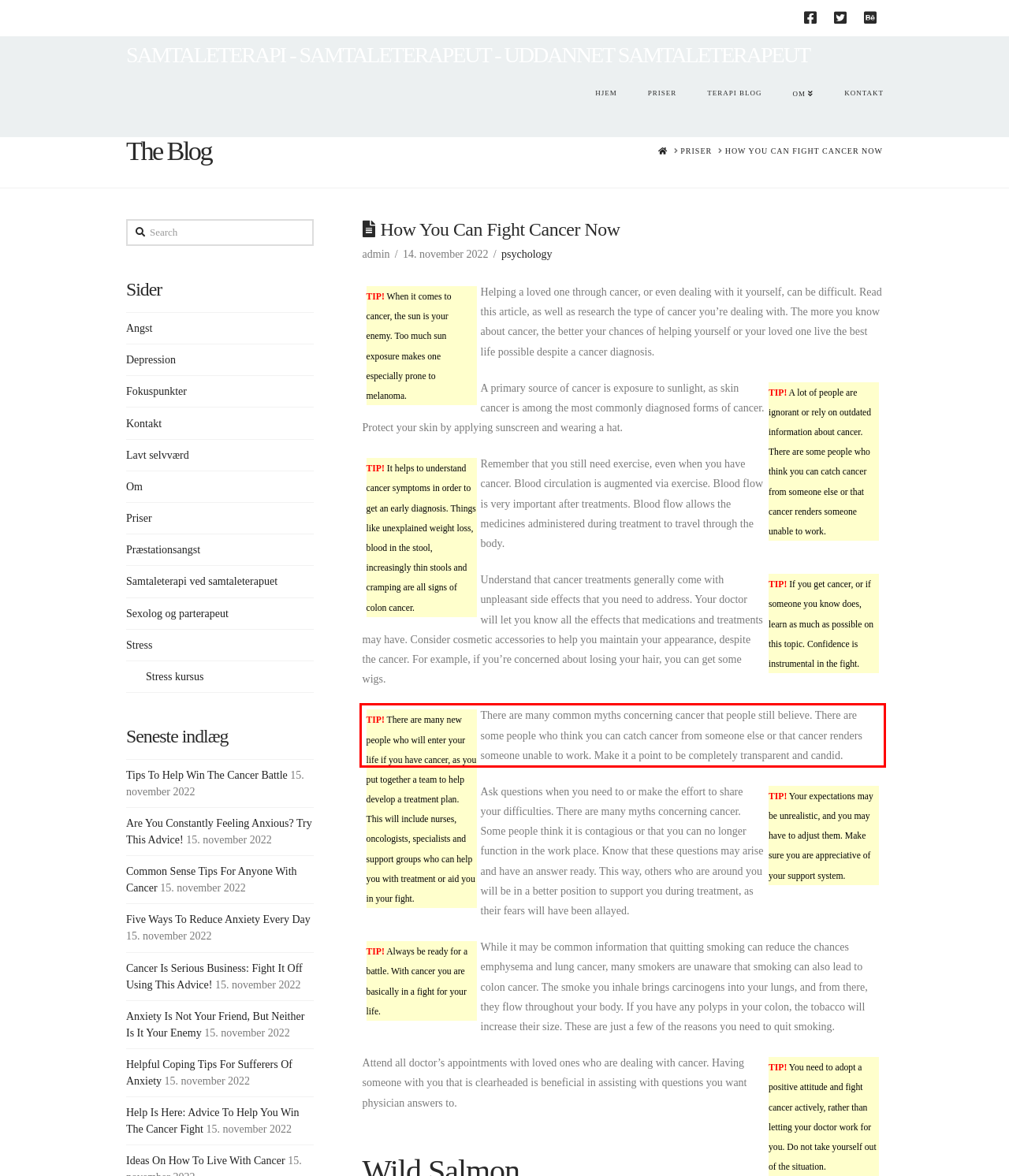Given a webpage screenshot with a red bounding box, perform OCR to read and deliver the text enclosed by the red bounding box.

There are many common myths concerning cancer that people still believe. There are some people who think you can catch cancer from someone else or that cancer renders someone unable to work. Make it a point to be completely transparent and candid.